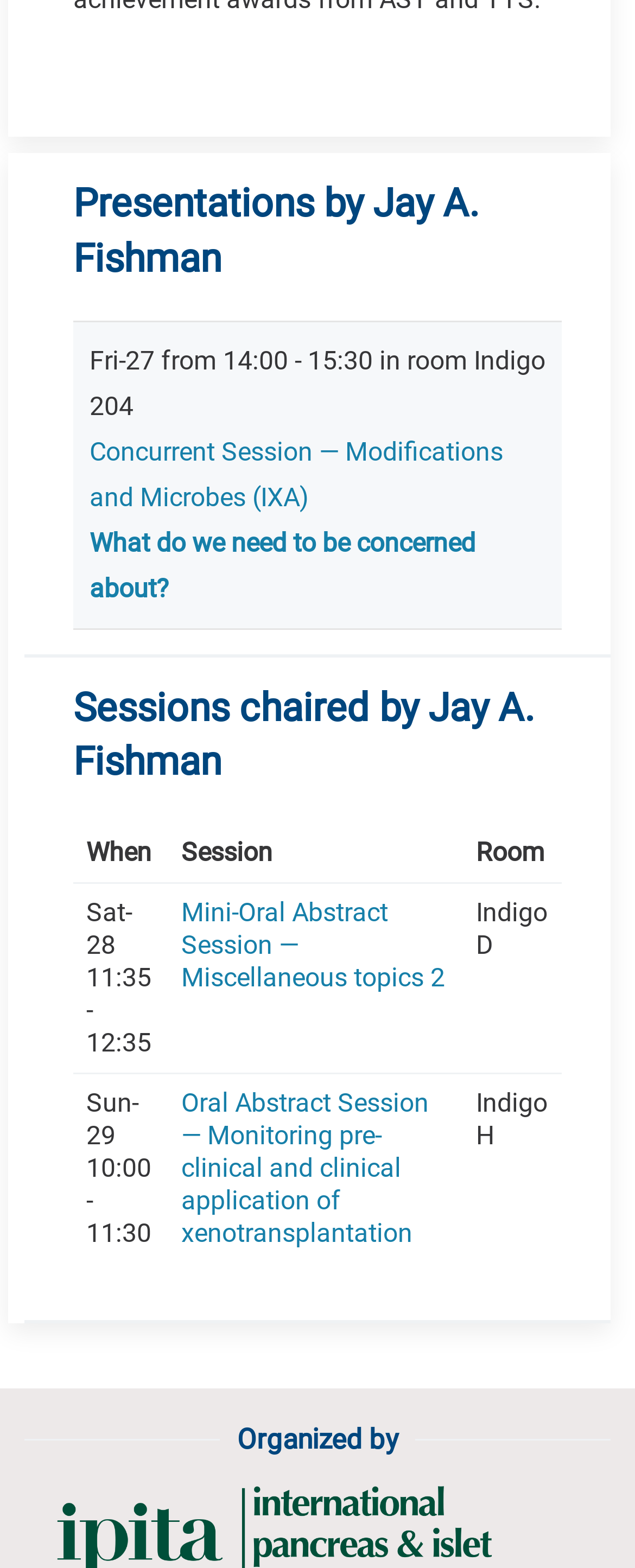Answer this question in one word or a short phrase: How many links are there in the 'Presentations by Jay A. Fishman' section?

2